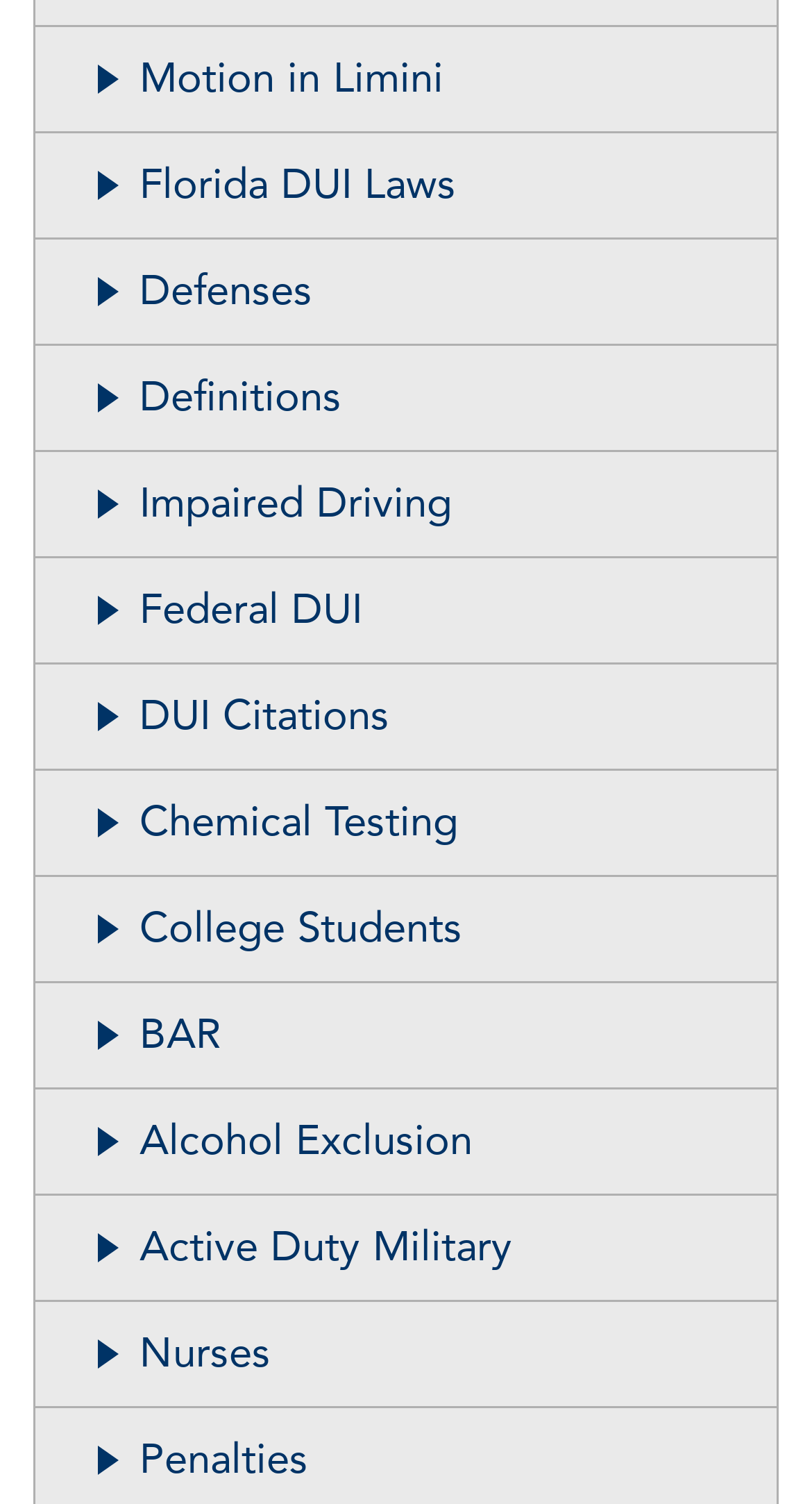Please determine the bounding box coordinates of the element to click in order to execute the following instruction: "Click on 'Previous'". The coordinates should be four float numbers between 0 and 1, specified as [left, top, right, bottom].

None